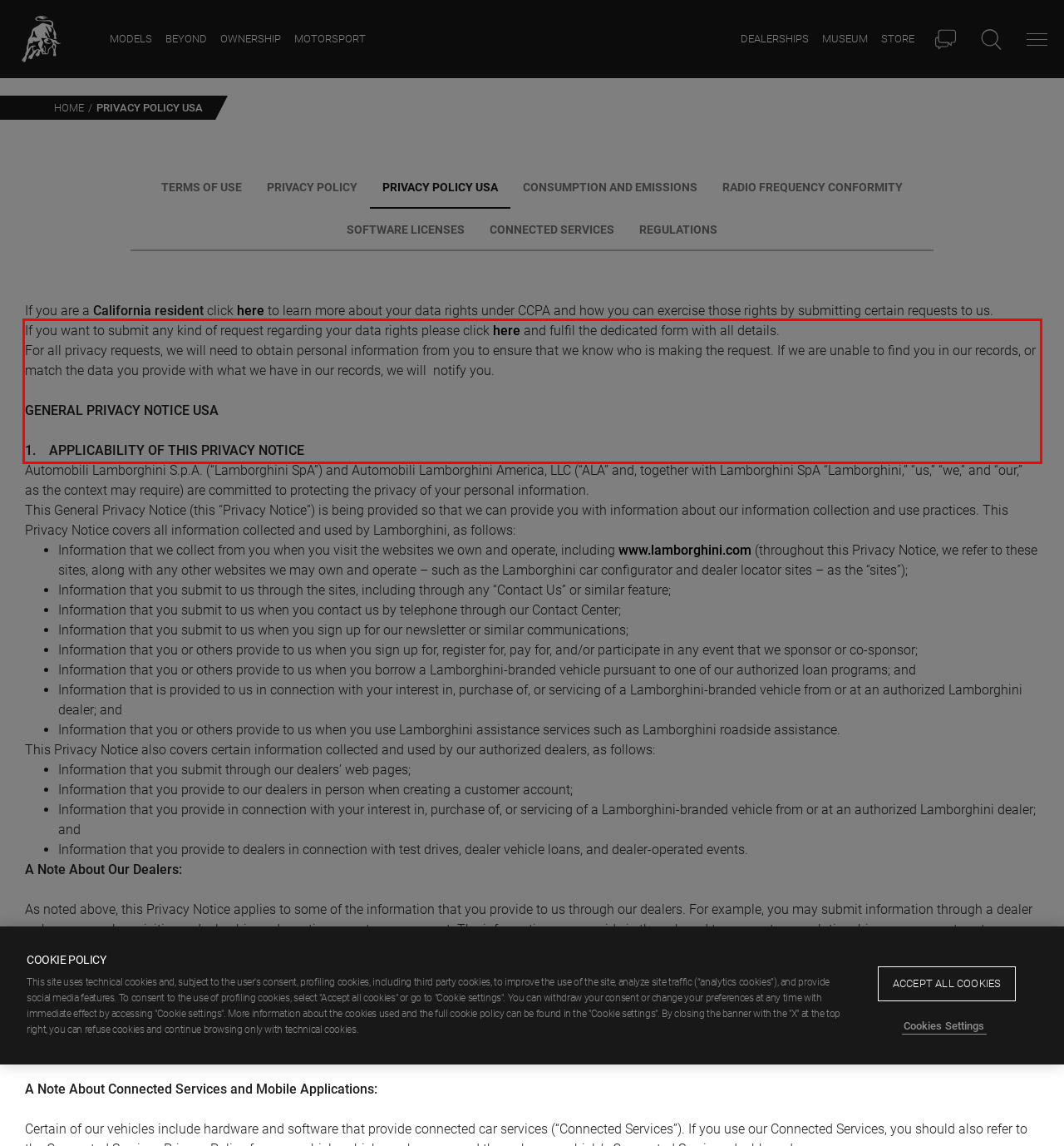In the screenshot of the webpage, find the red bounding box and perform OCR to obtain the text content restricted within this red bounding box.

If you want to submit any kind of request regarding your data rights please click here and fulfil the dedicated form with all details. For all privacy requests, we will need to obtain personal information from you to ensure that we know who is making the request. If we are unable to find you in our records, or match the data you provide with what we have in our records, we will notify you. GENERAL PRIVACY NOTICE USA 1. APPLICABILITY OF THIS PRIVACY NOTICE